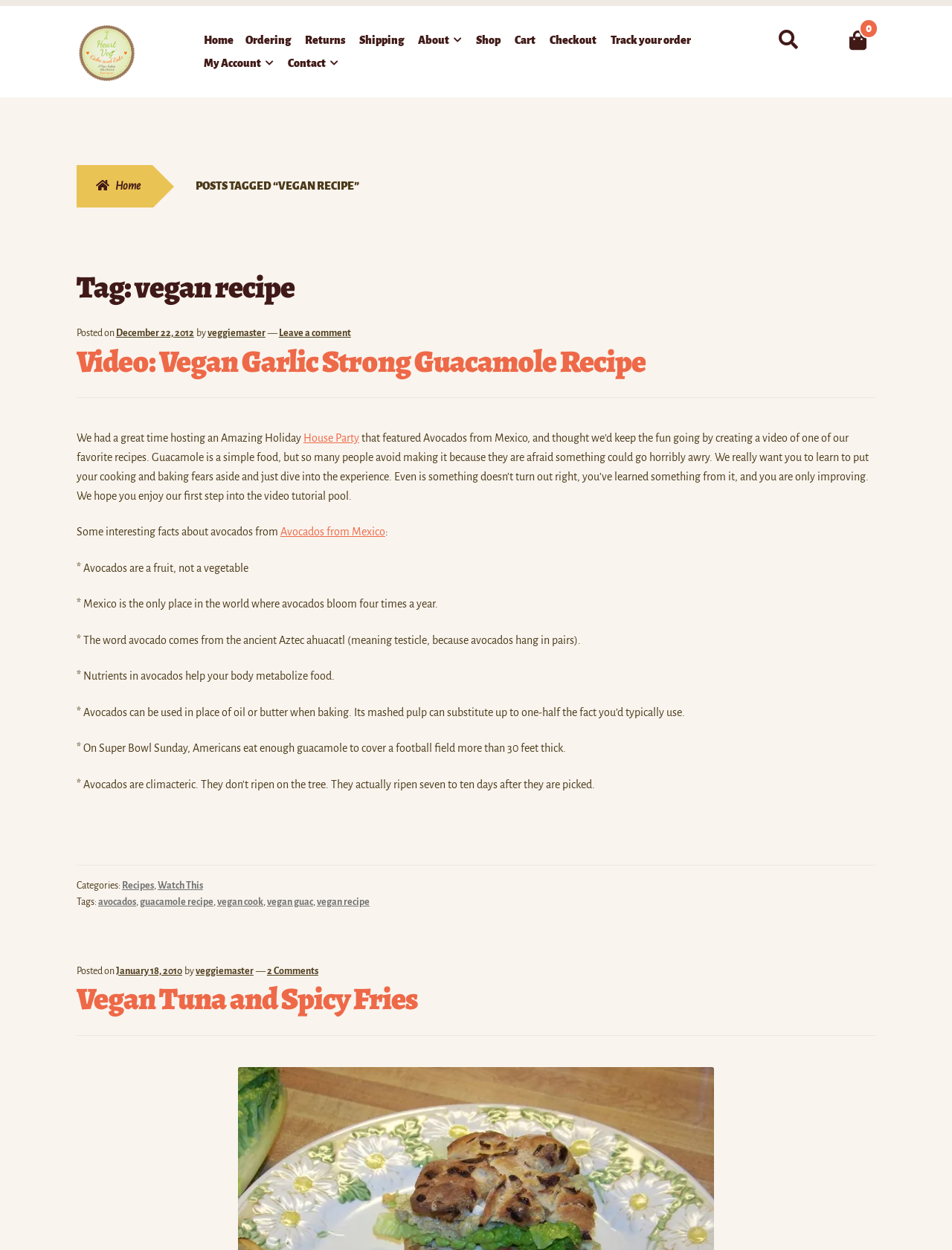Please locate the bounding box coordinates of the element that should be clicked to achieve the given instruction: "click on the 'Leave a comment' link".

[0.293, 0.262, 0.369, 0.271]